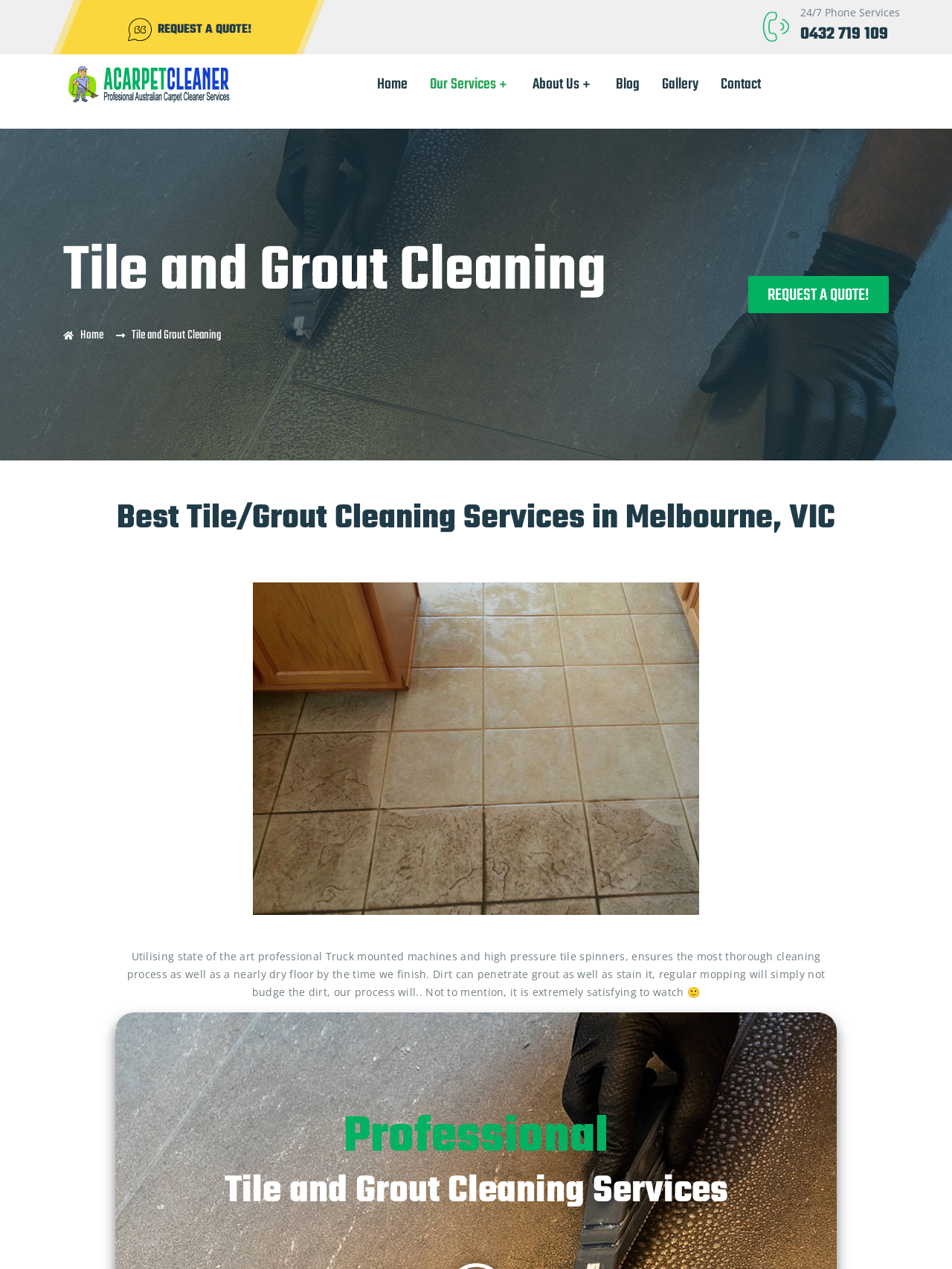Determine the bounding box coordinates of the clickable area required to perform the following instruction: "call the phone number". The coordinates should be represented as four float numbers between 0 and 1: [left, top, right, bottom].

[0.841, 0.017, 0.933, 0.037]